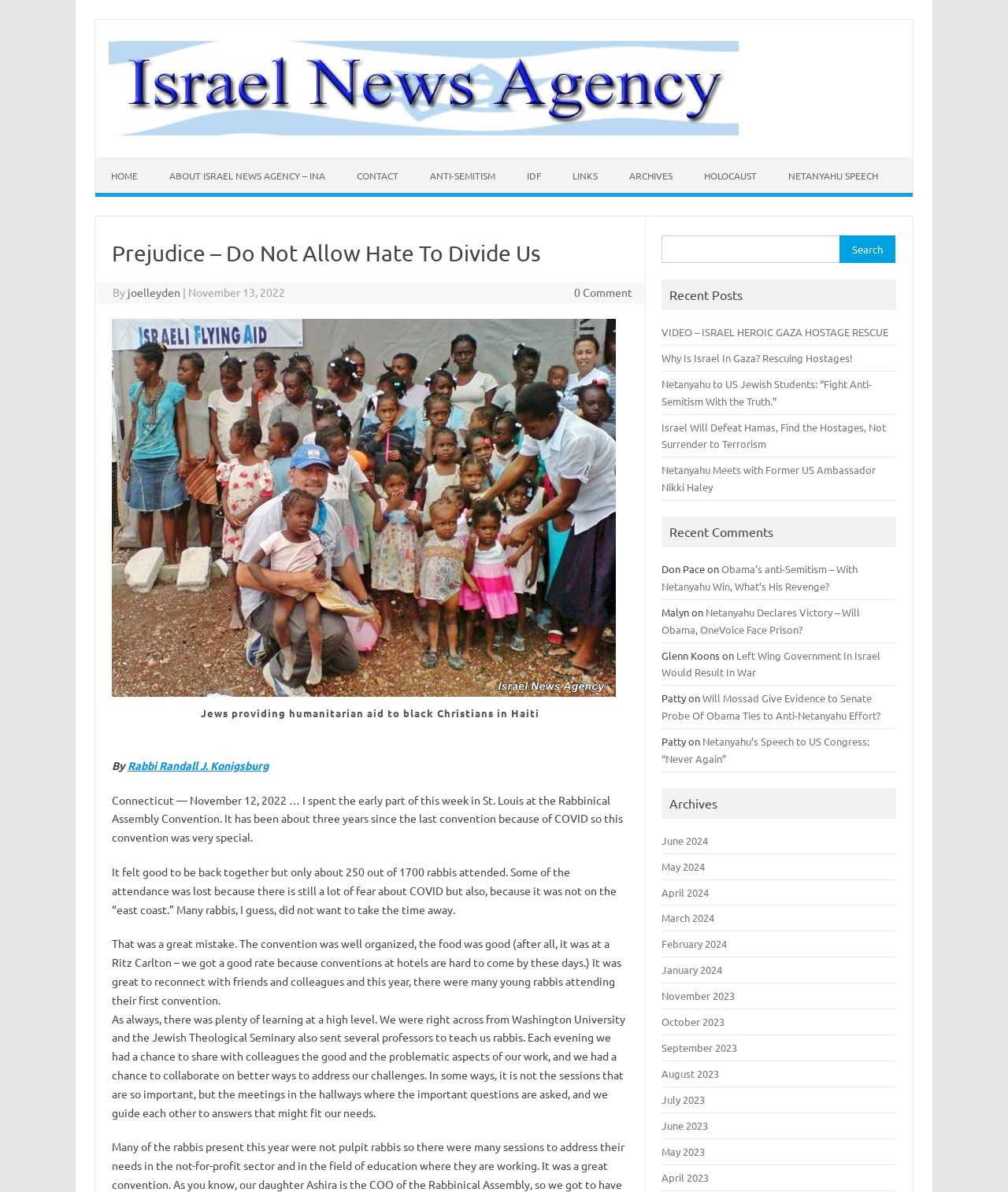Find and generate the main title of the webpage.

Prejudice – Do Not Allow Hate To Divide Us